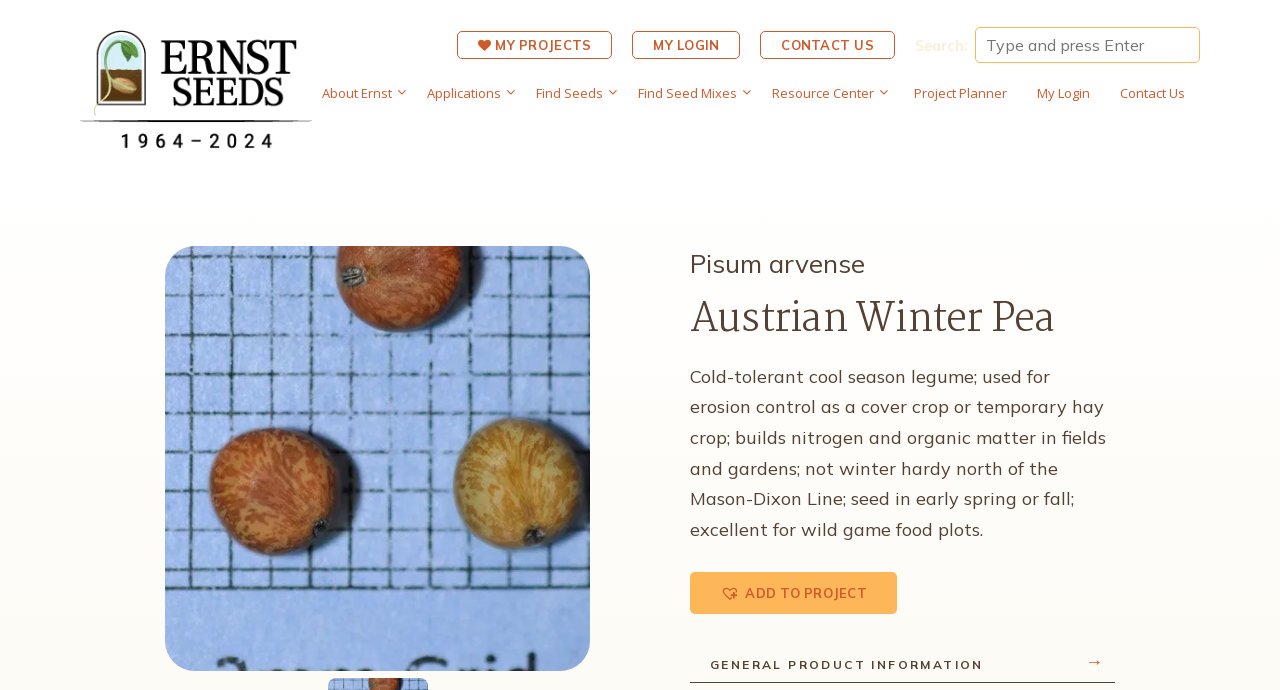Find the bounding box coordinates for the area that should be clicked to accomplish the instruction: "Add to project".

[0.539, 0.829, 0.701, 0.89]